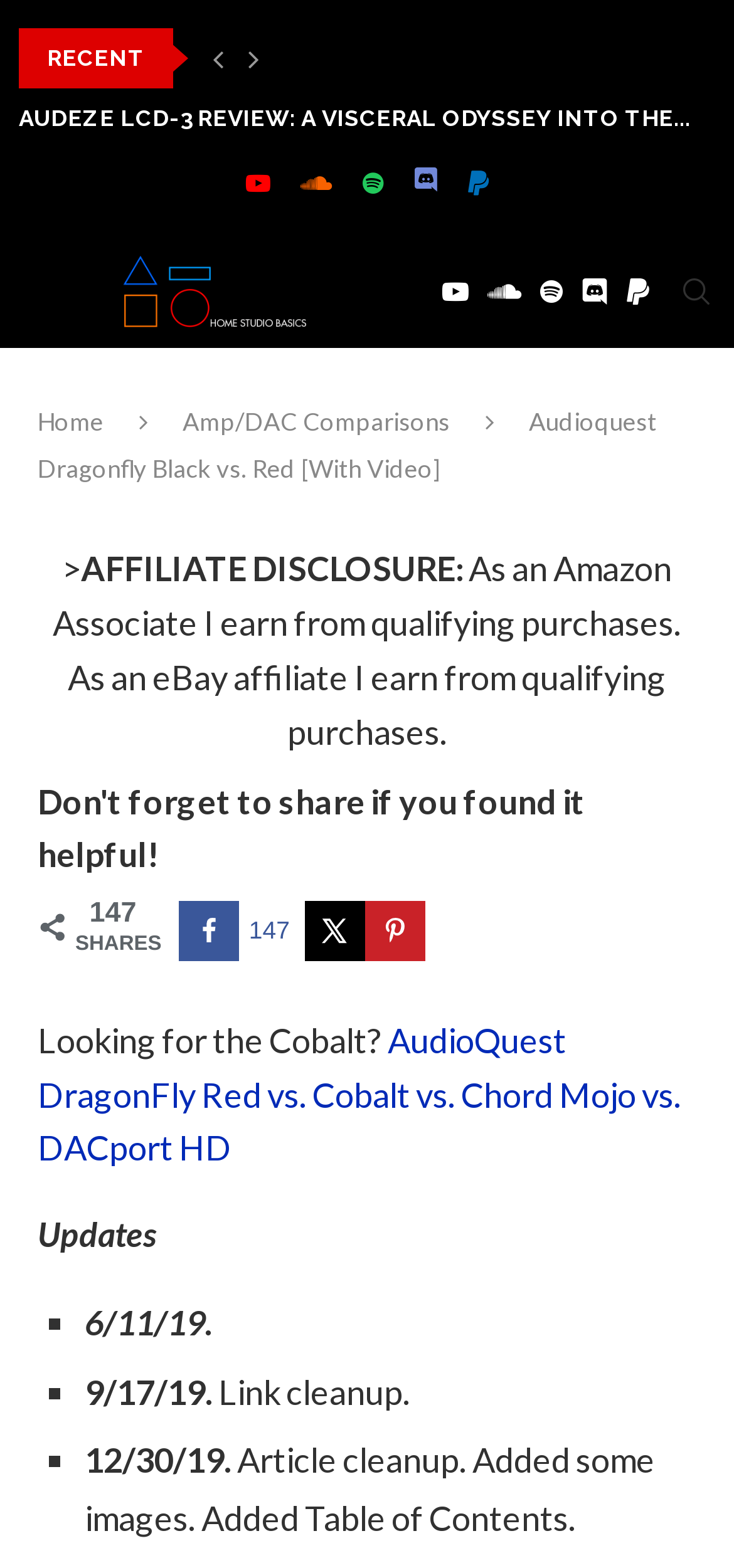Determine the bounding box coordinates for the element that should be clicked to follow this instruction: "Click on the 'AudioQuest DragonFly Red vs. Cobalt vs. Chord Mojo vs. DACport HD' link". The coordinates should be given as four float numbers between 0 and 1, in the format [left, top, right, bottom].

[0.051, 0.65, 0.928, 0.745]